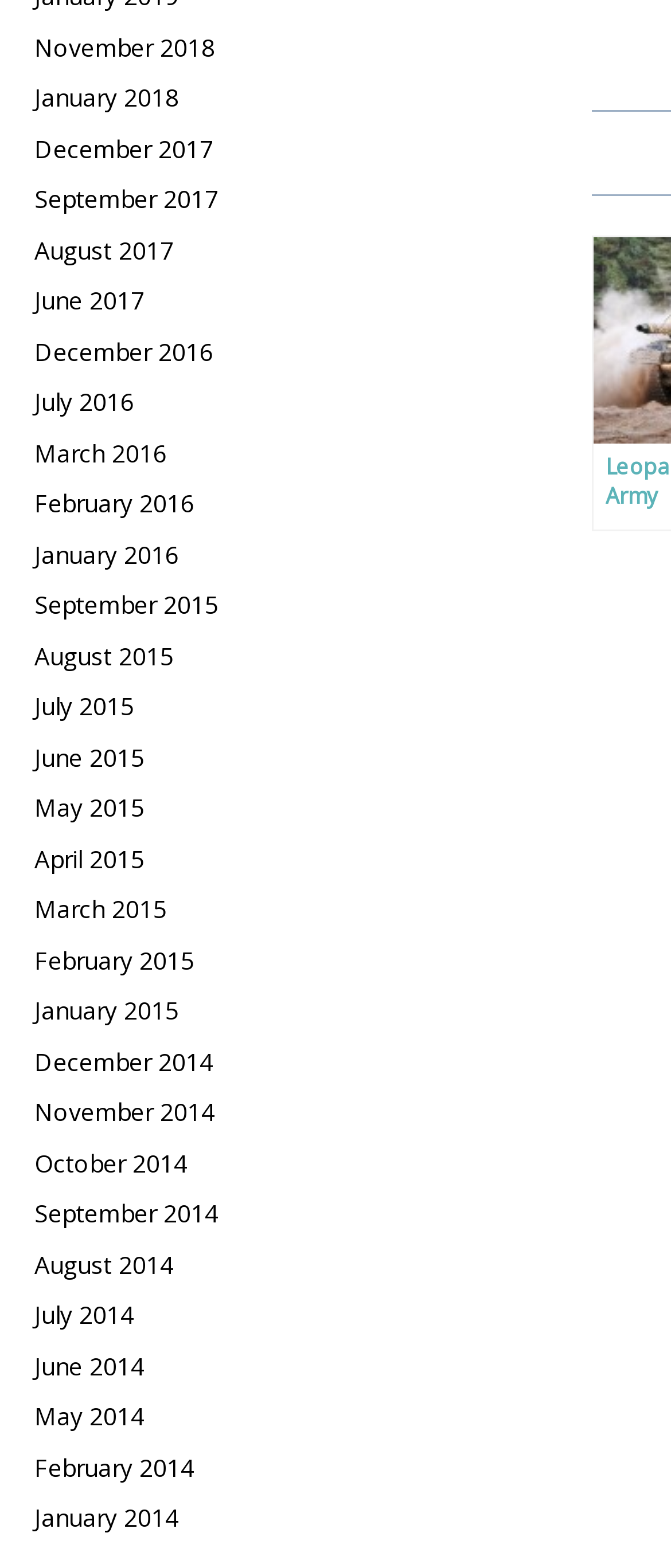Locate the bounding box coordinates of the area where you should click to accomplish the instruction: "View August 2017".

[0.051, 0.149, 0.259, 0.17]